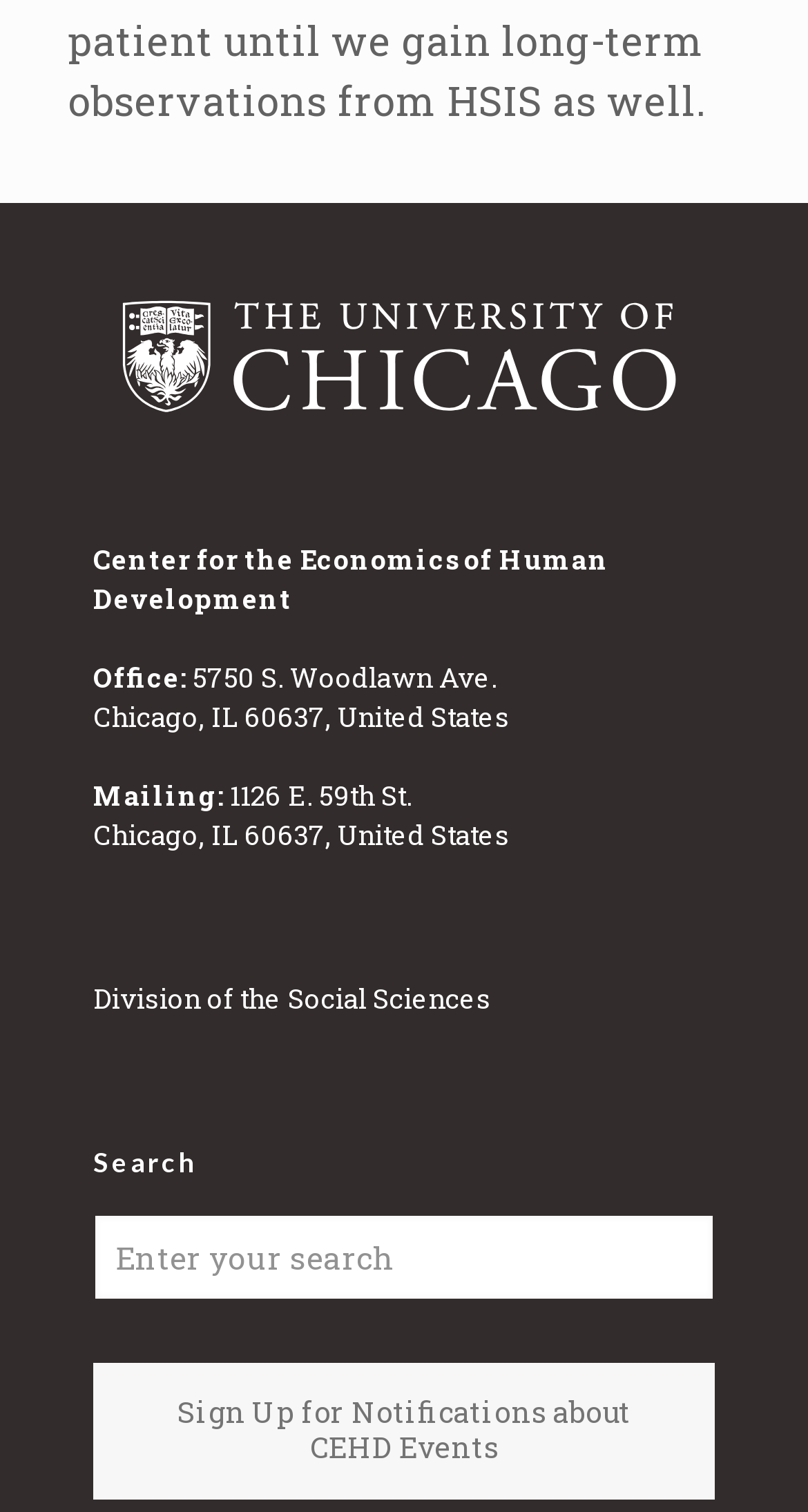What is the street address of the office?
With the help of the image, please provide a detailed response to the question.

I found the answer by looking at the StaticText element with the text '5750 S. Woodlawn Ave.' which is located at [0.231, 0.436, 0.615, 0.46]. This text is likely to be the street address of the office.